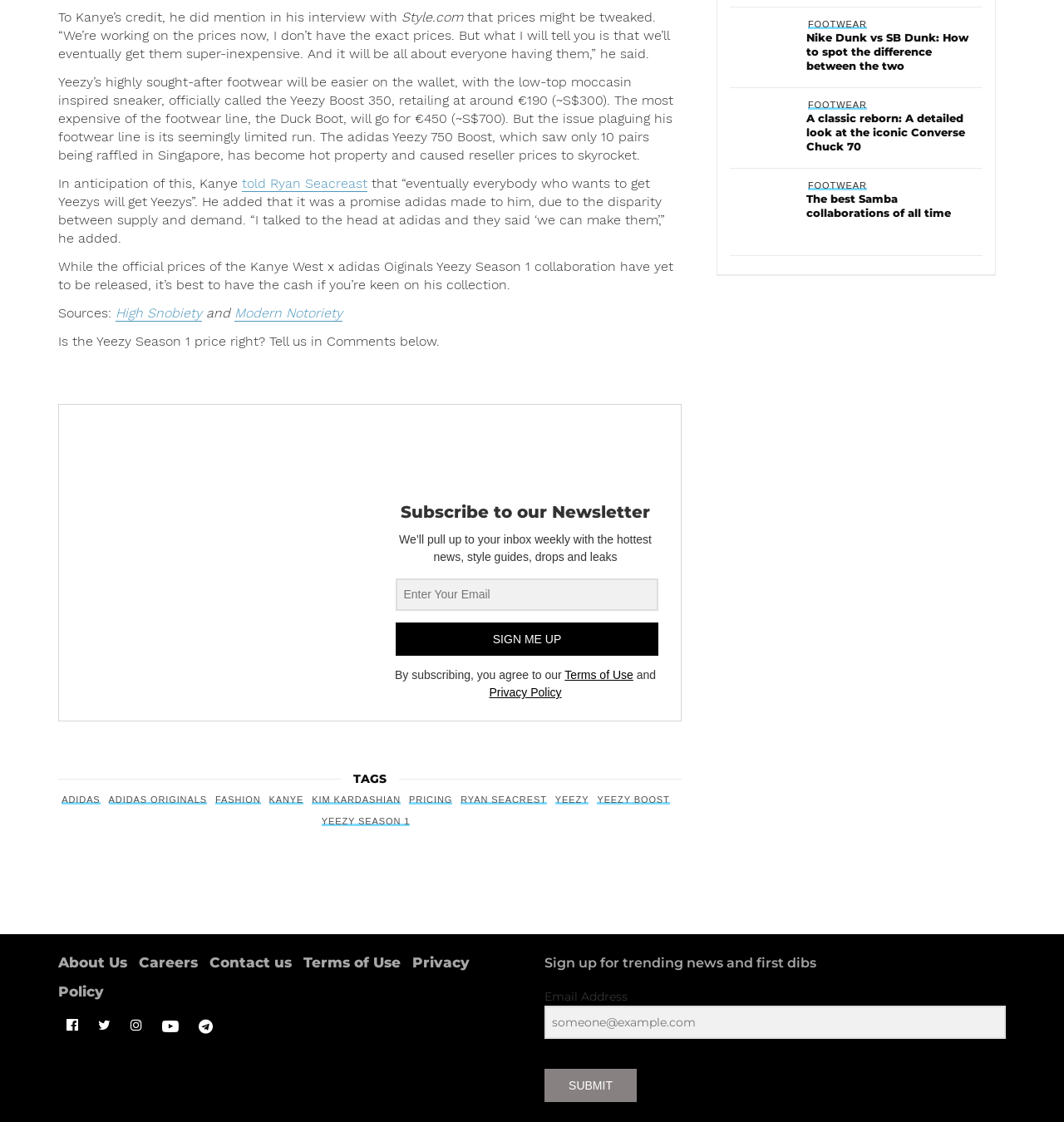Please locate the bounding box coordinates of the element that should be clicked to achieve the given instruction: "Click on the link to High Snobiety".

[0.109, 0.272, 0.19, 0.286]